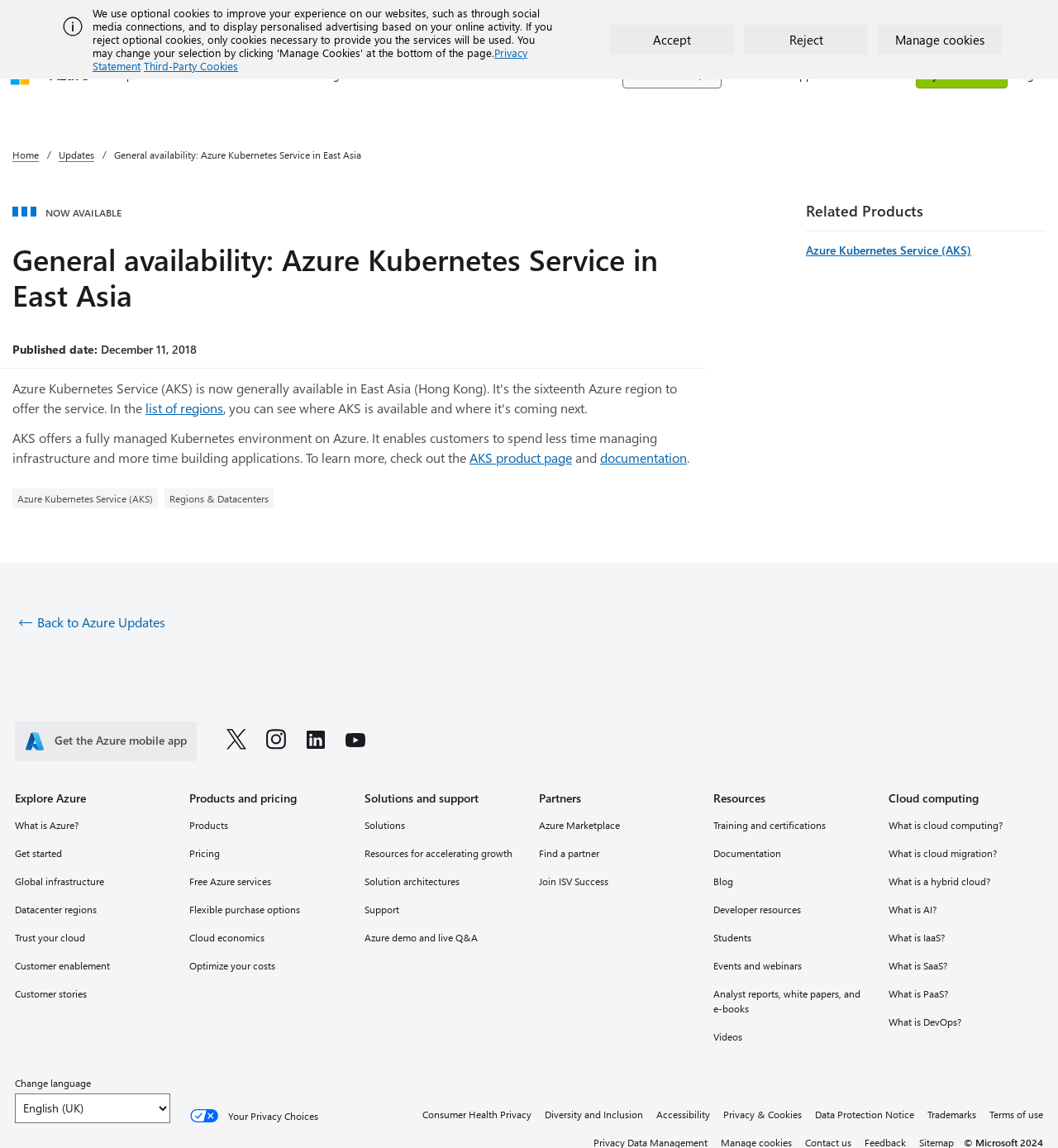Pinpoint the bounding box coordinates of the clickable element to carry out the following instruction: "Get the Azure mobile app."

[0.014, 0.628, 0.186, 0.663]